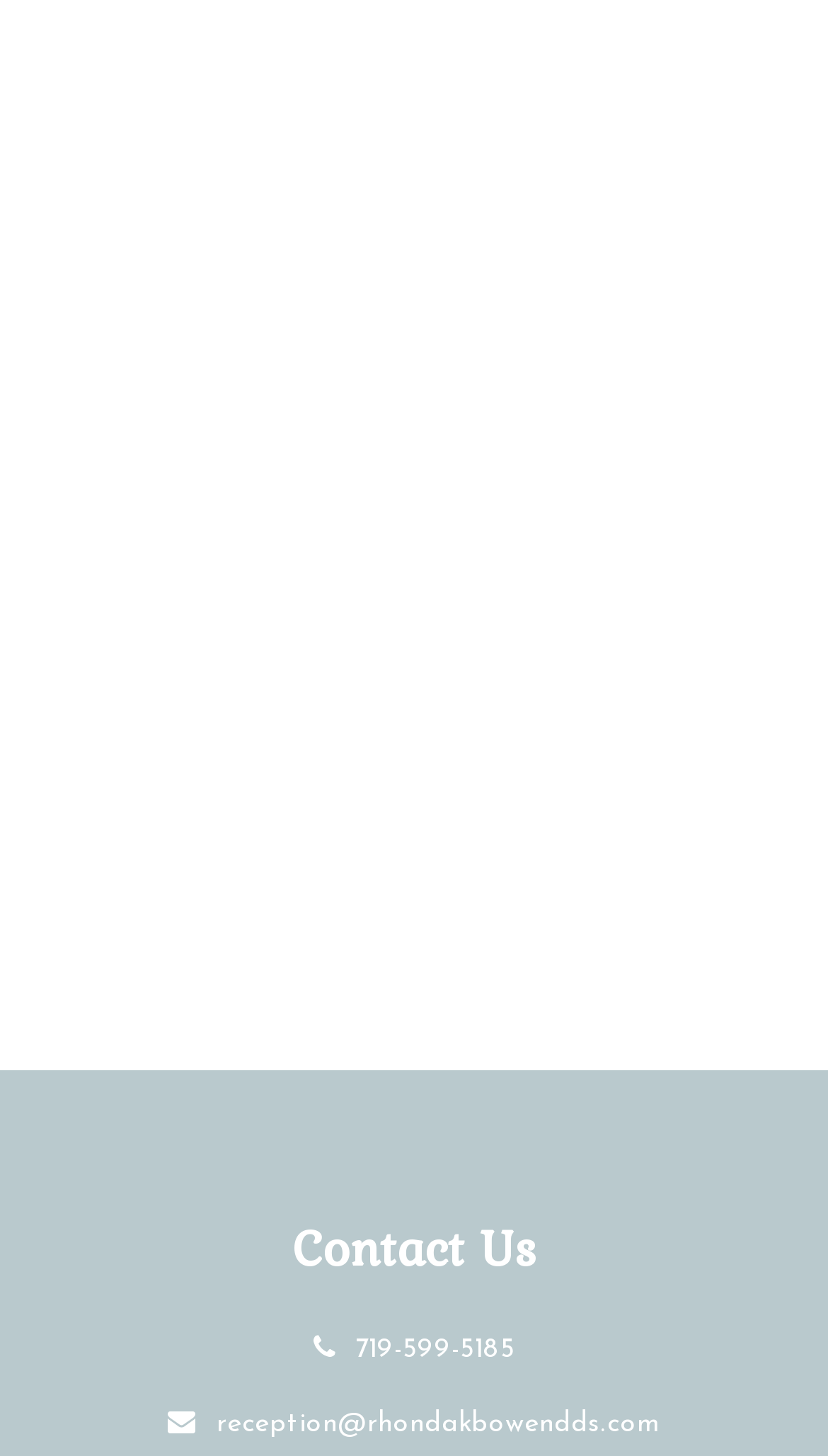How many comboboxes are available on the page?
Please answer the question with a single word or phrase, referencing the image.

2